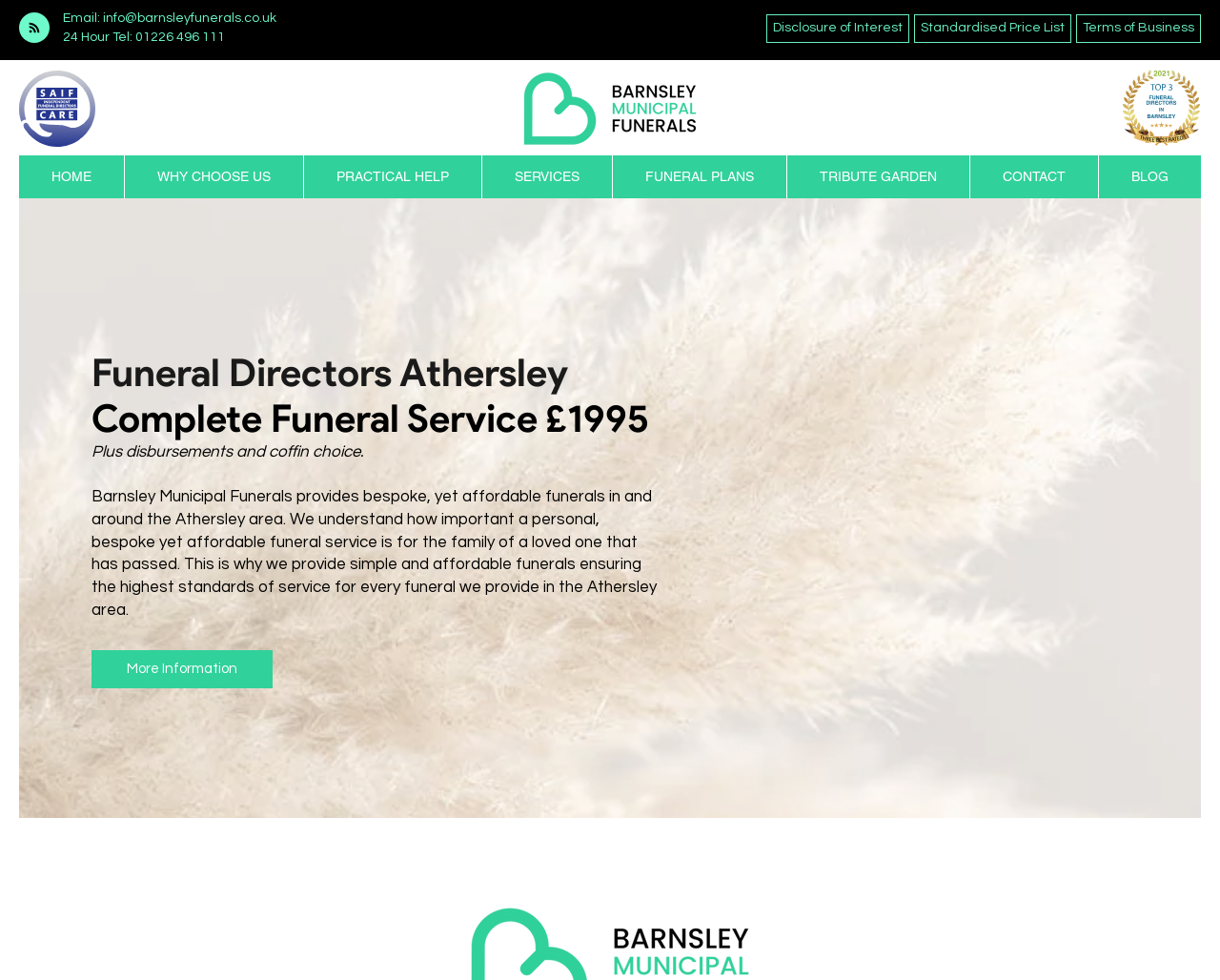Identify the bounding box coordinates of the clickable region to carry out the given instruction: "Click on Low Cost Funerals Barnsley".

[0.92, 0.071, 0.984, 0.149]